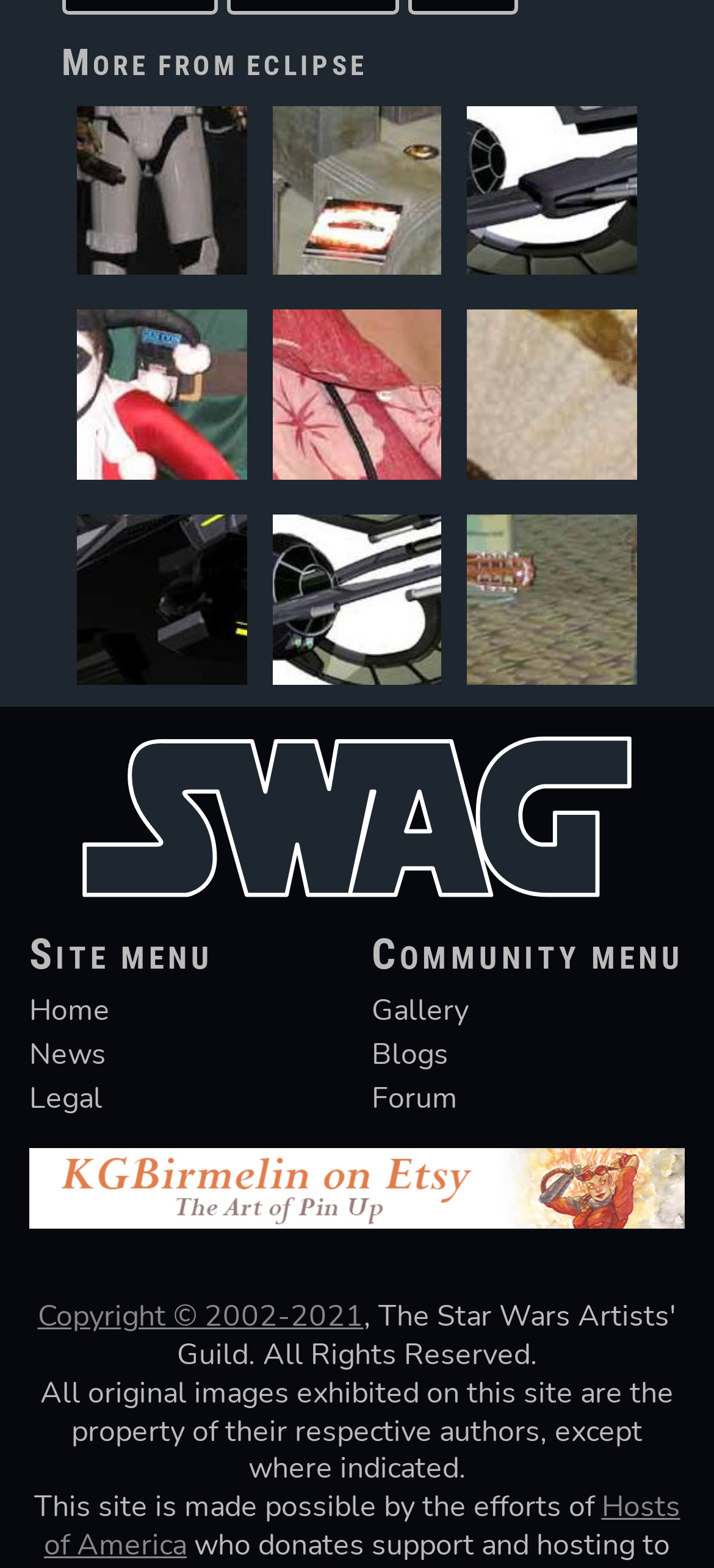From the webpage screenshot, predict the bounding box coordinates (top-left x, top-left y, bottom-right x, bottom-right y) for the UI element described here: News

[0.041, 0.66, 0.149, 0.686]